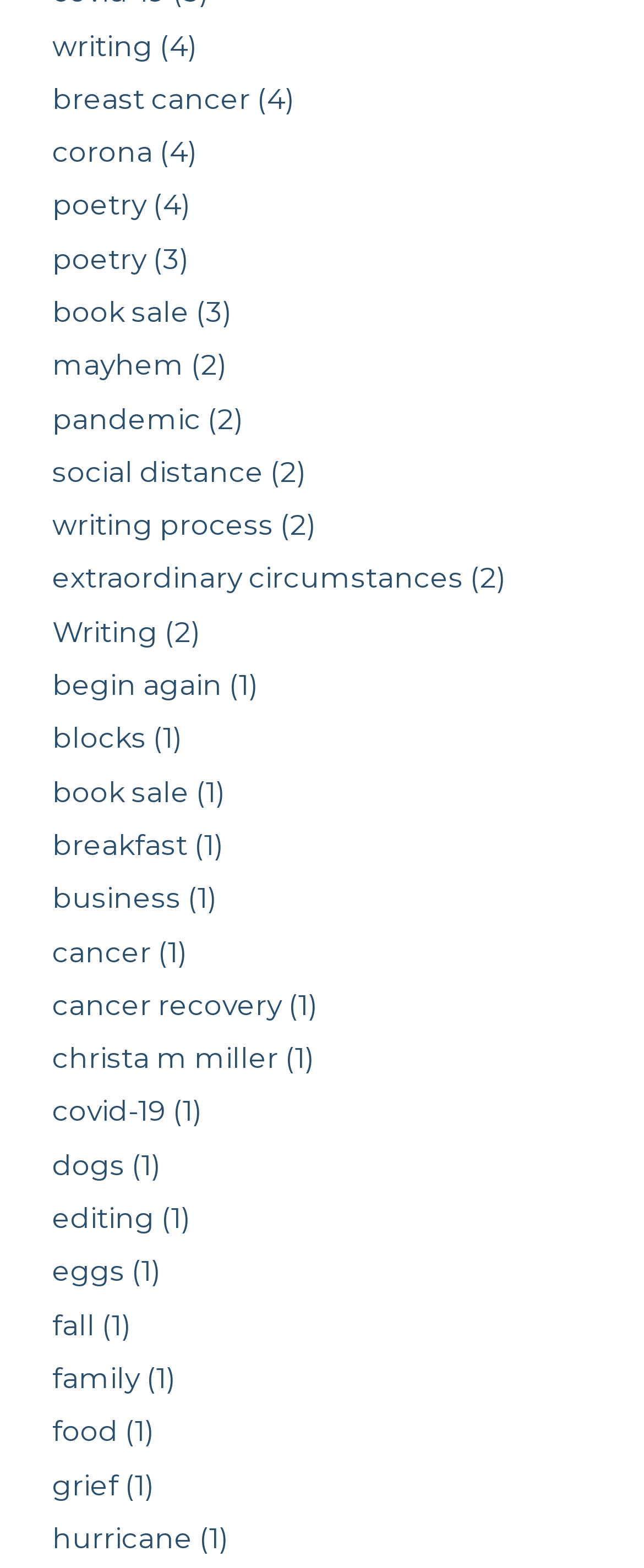Identify the bounding box coordinates of the area you need to click to perform the following instruction: "read about pandemic".

[0.081, 0.26, 0.996, 0.276]